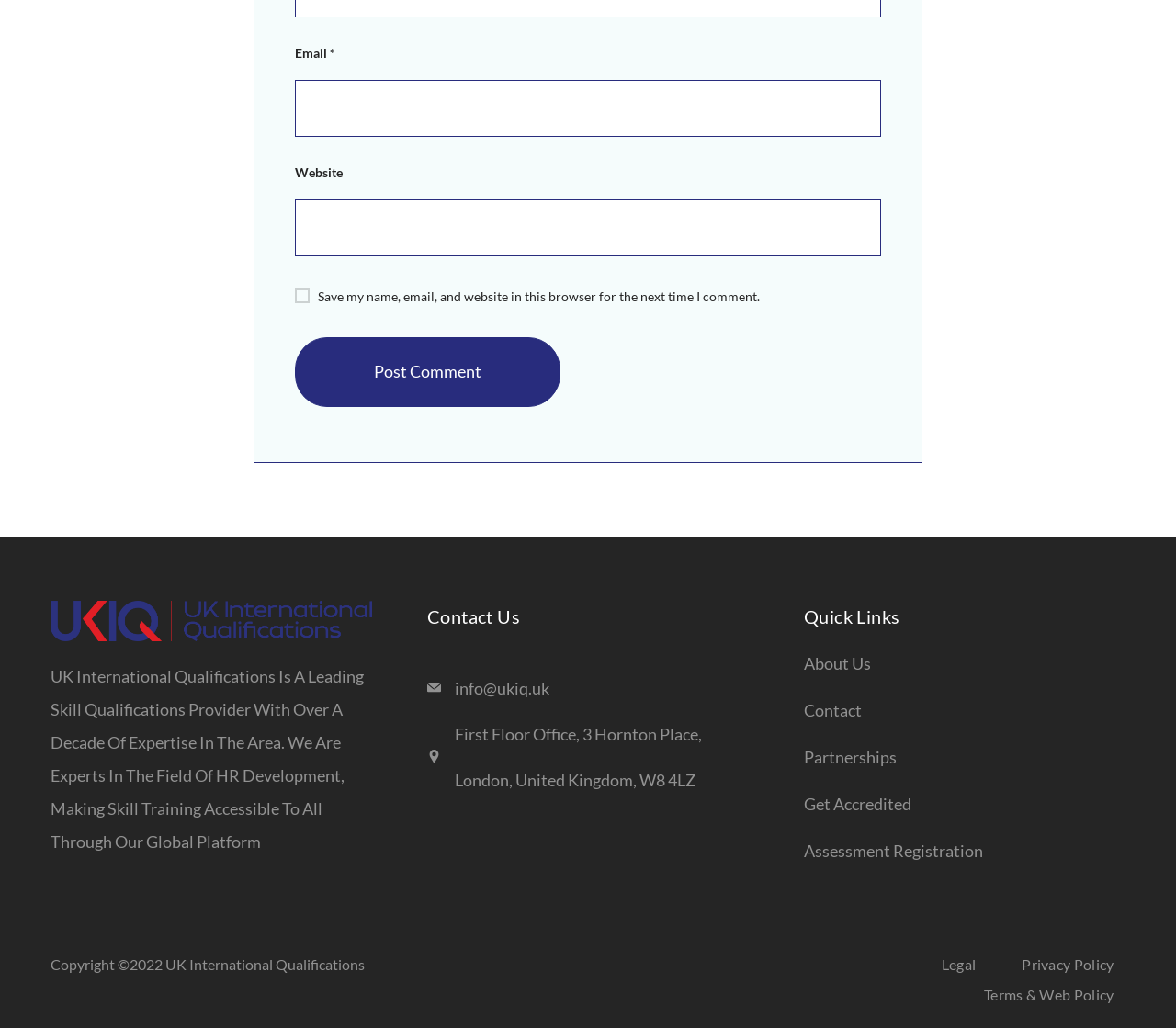Please identify the coordinates of the bounding box for the clickable region that will accomplish this instruction: "Go to About Us".

[0.684, 0.635, 0.741, 0.655]